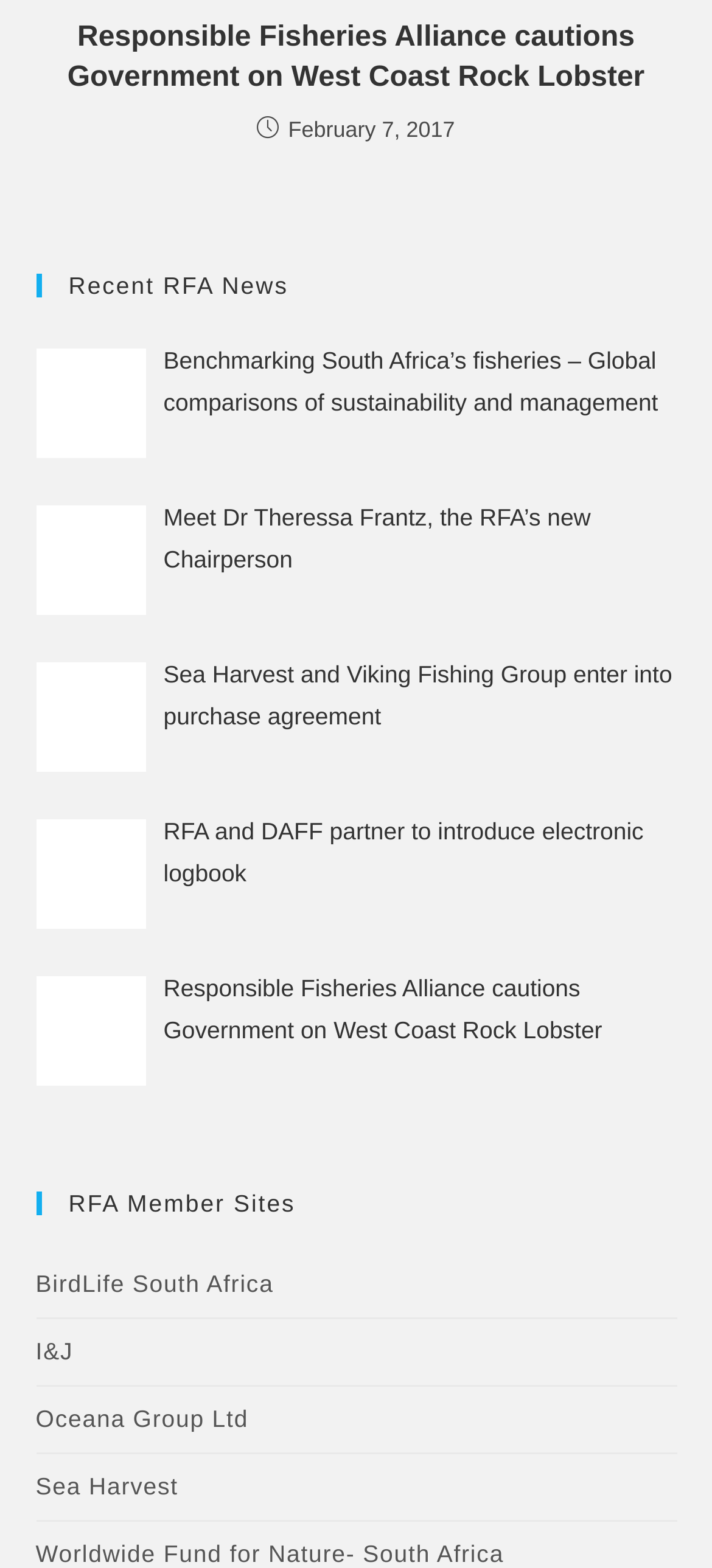Please determine the bounding box coordinates of the section I need to click to accomplish this instruction: "Learn more about Dr Theressa Frantz, the RFA’s new Chairperson".

[0.05, 0.316, 0.95, 0.398]